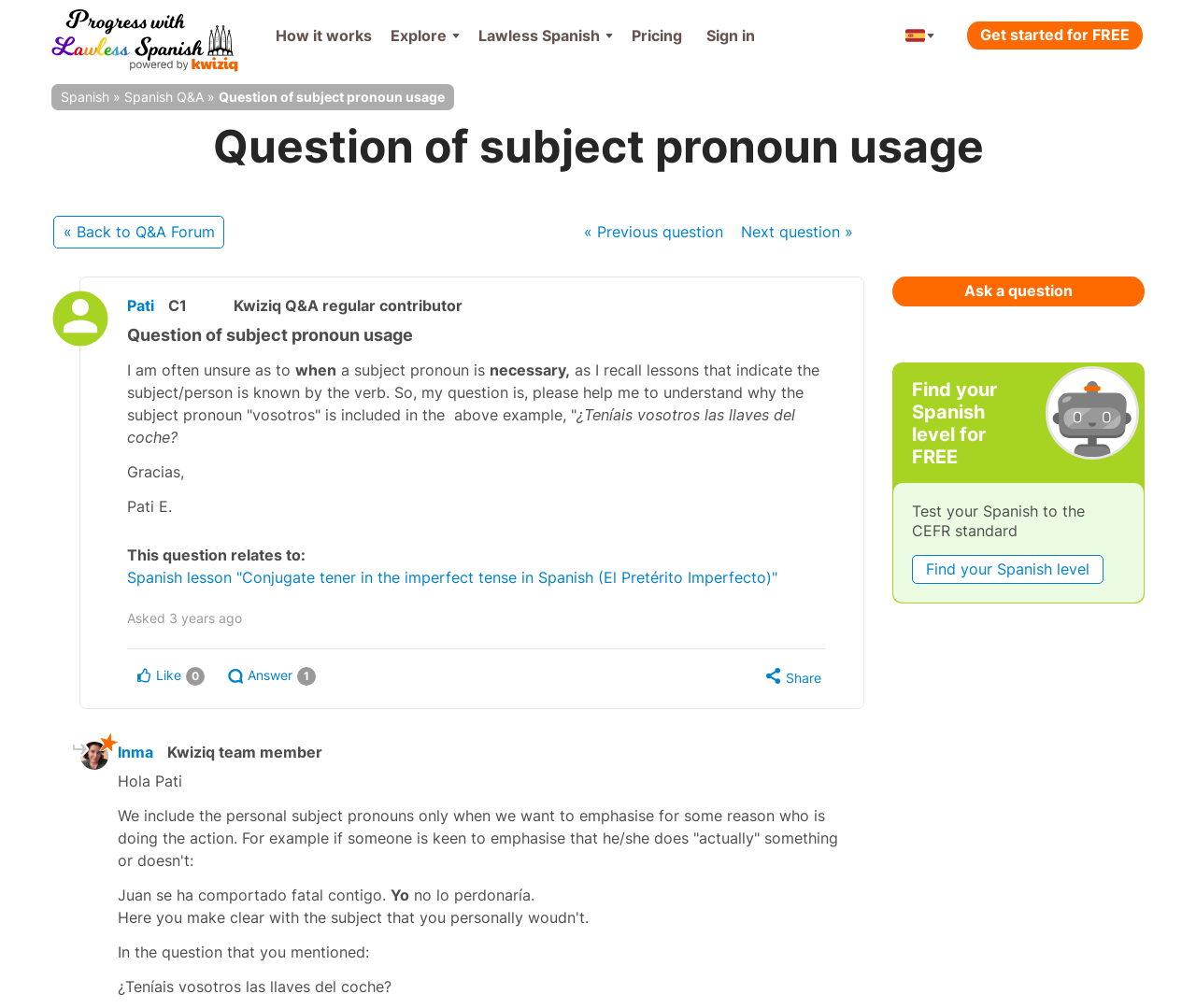Identify the bounding box coordinates for the region of the element that should be clicked to carry out the instruction: "Sign in". The bounding box coordinates should be four float numbers between 0 and 1, i.e., [left, top, right, bottom].

[0.583, 0.0, 0.645, 0.07]